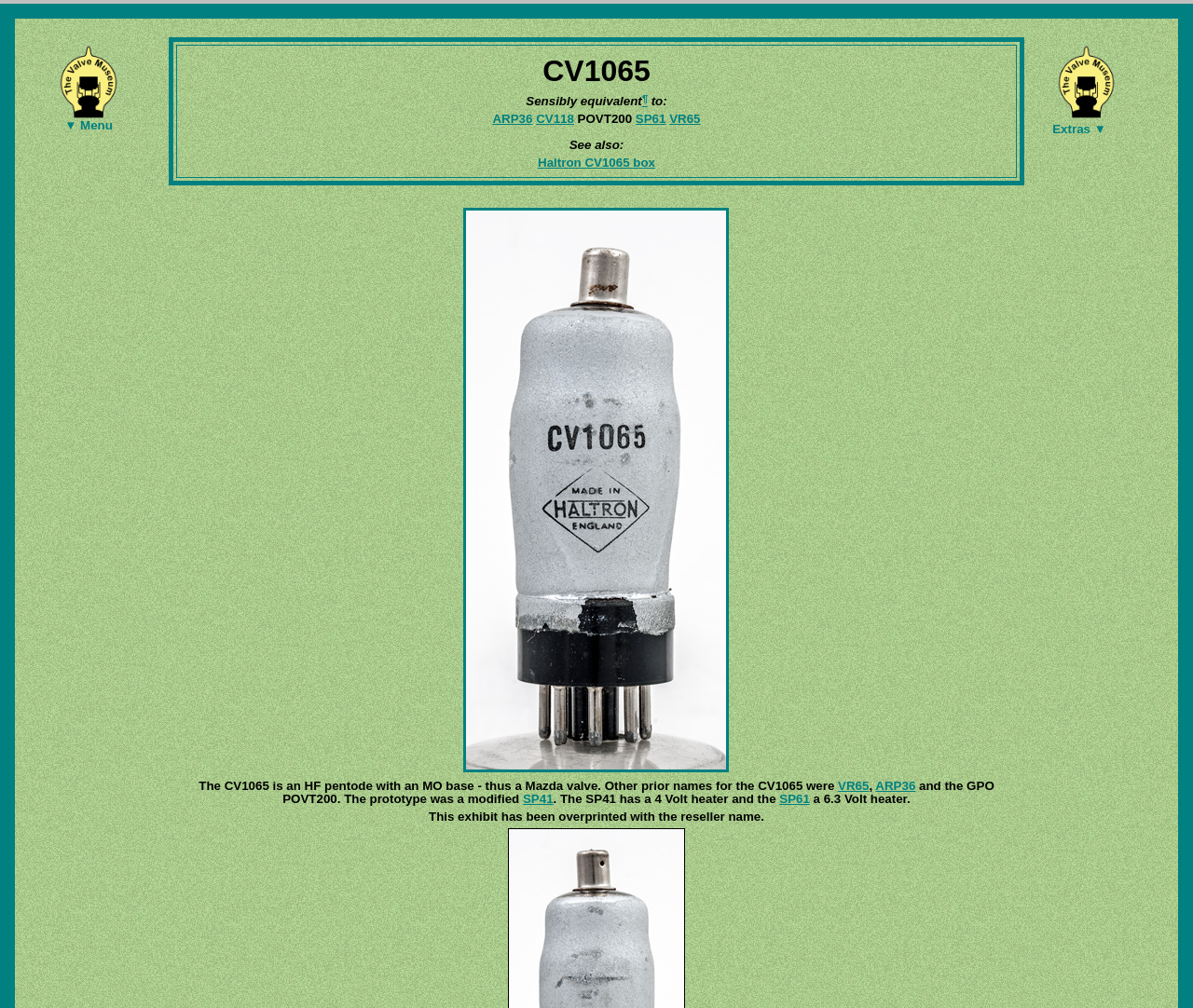Write an extensive caption that covers every aspect of the webpage.

The webpage is about the CV1065 valve at The Valve Museum. At the top, there is a menu dropdown button on the left, accompanied by a small image, and a heading that reads "CV1065 Sensibly equivalent to: ARP36 CV118 POVT200 SP61 VR65 See also: Haltron CV1065 box" on the right. 

Below the top section, there is a main content area that takes up most of the page. On the left side of this area, there is a heading that reads "CV1065" followed by a description of the valve, including its equivalent names and a brief history. The text is divided into several headings and paragraphs, with links to related valves and models, such as VR65, ARP36, SP41, and SP61.

On the right side of the main content area, there is a section with a heading that reads "Extras ▼" accompanied by a small image. This section appears to be empty, with only a non-breaking space character.

There are a total of 5 images on the page, including the two small images accompanying the menu dropdown button and the "Extras ▼" section, as well as three larger images that are not explicitly described.